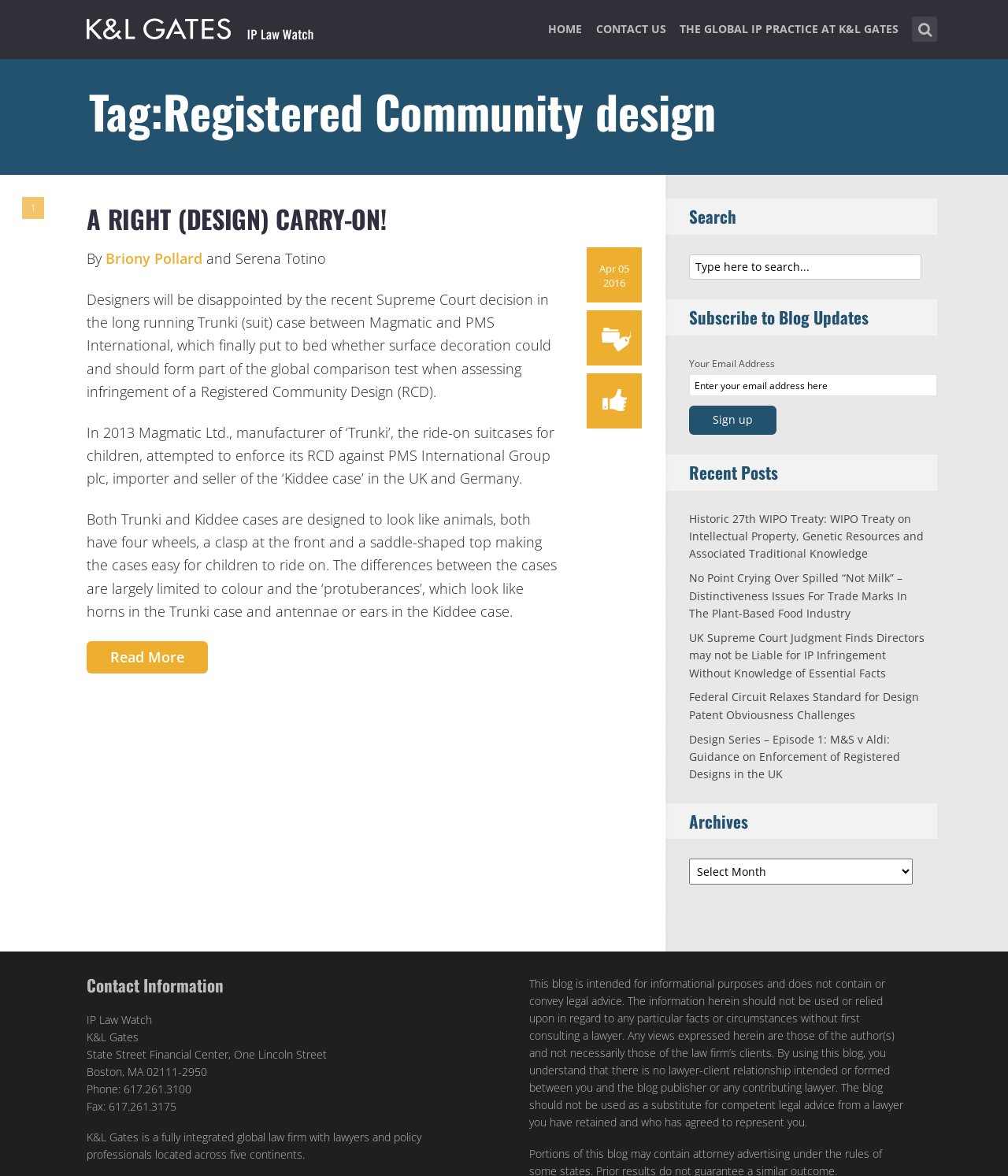What is the topic of the blog post?
Answer briefly with a single word or phrase based on the image.

Registered Community design